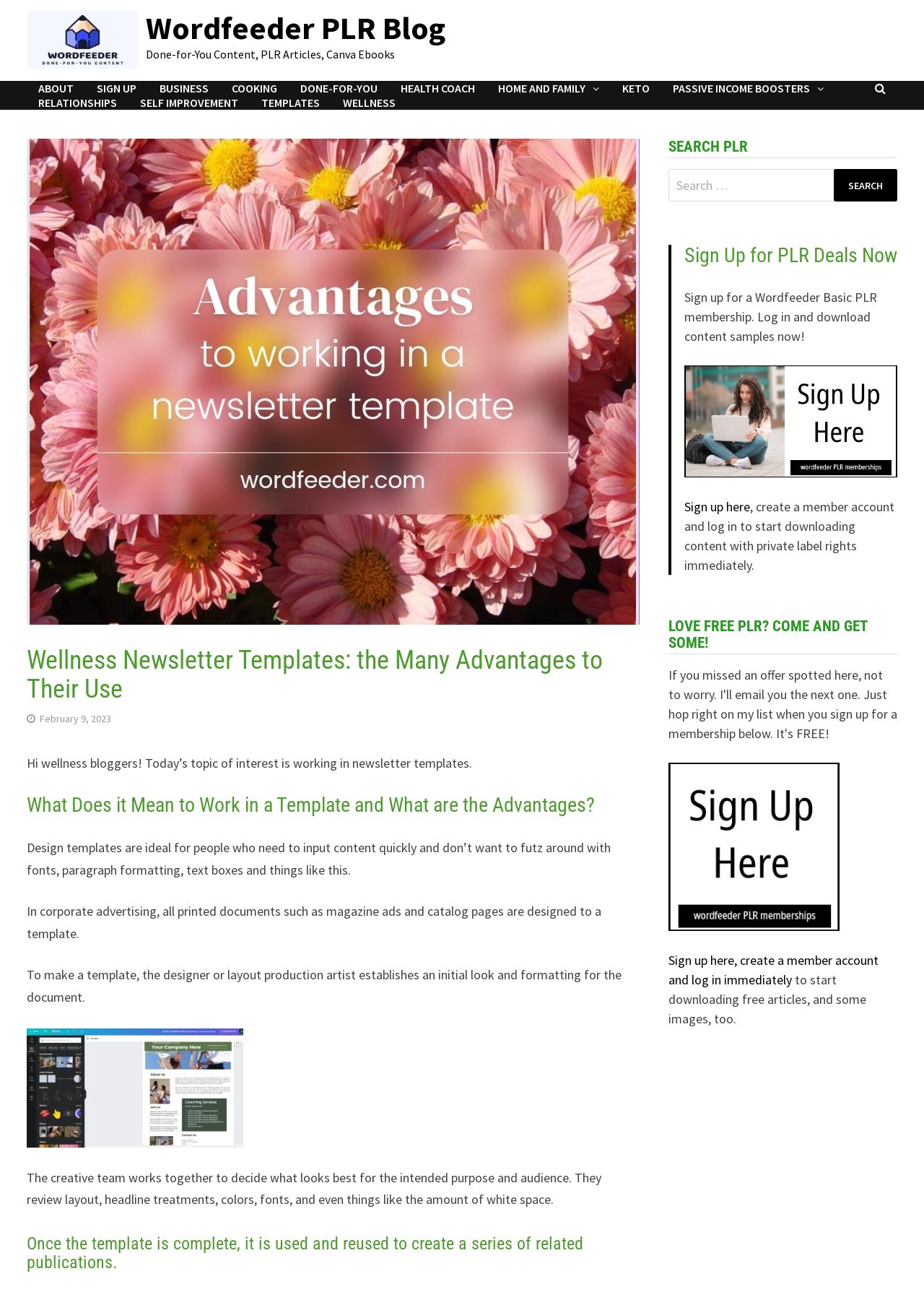Identify the bounding box of the UI element described as follows: "Cooking". Provide the coordinates as four float numbers in the range of 0 to 1 [left, top, right, bottom].

[0.238, 0.062, 0.312, 0.074]